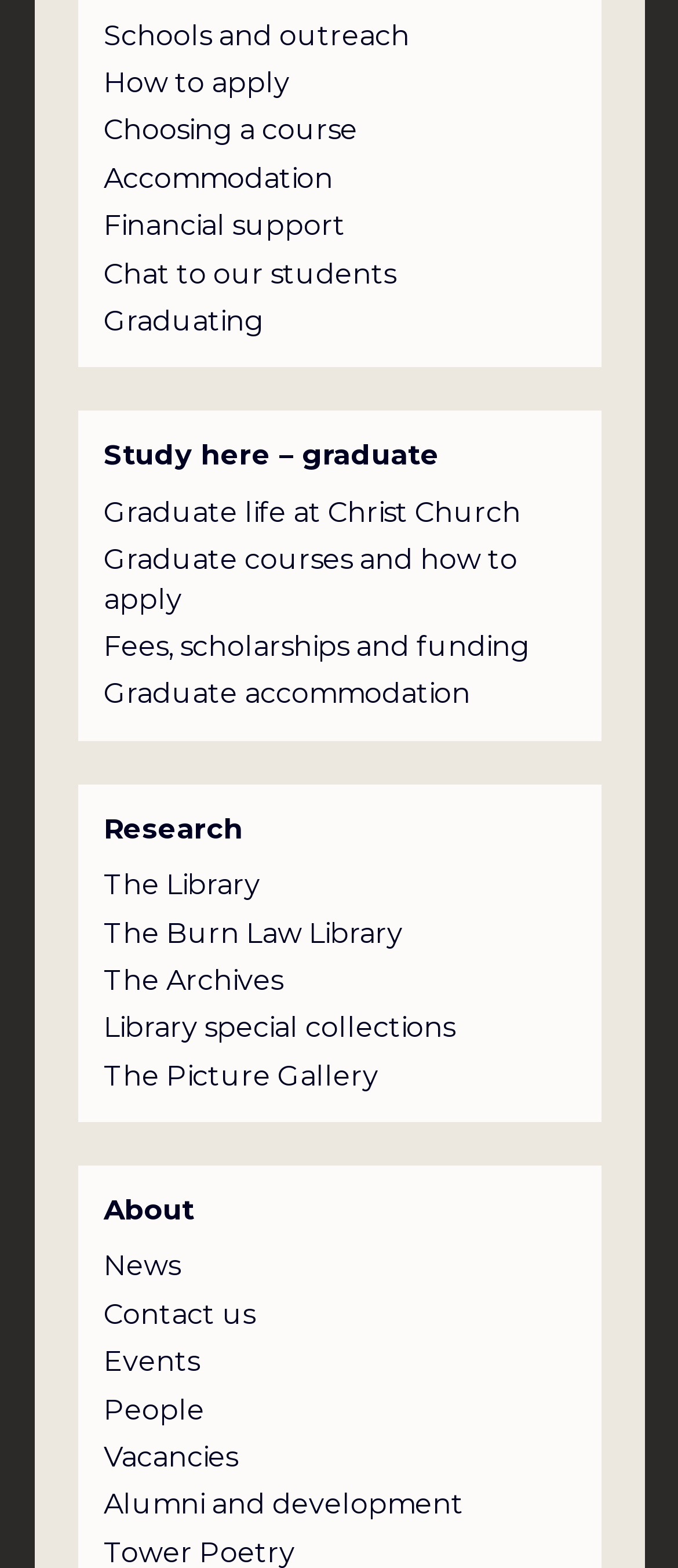What is the link above 'News'? Based on the screenshot, please respond with a single word or phrase.

About